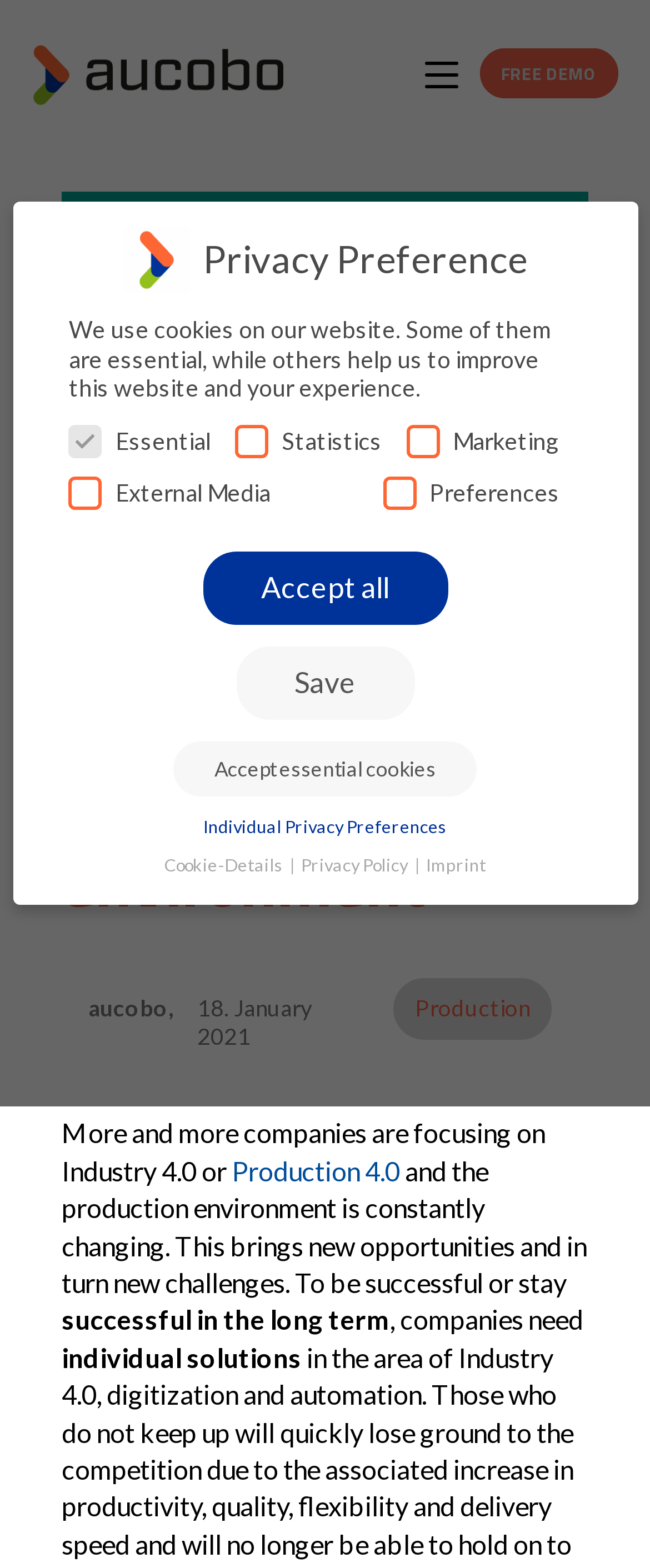Provide a brief response to the question below using one word or phrase:
What is the date mentioned in the article?

18. January 2021